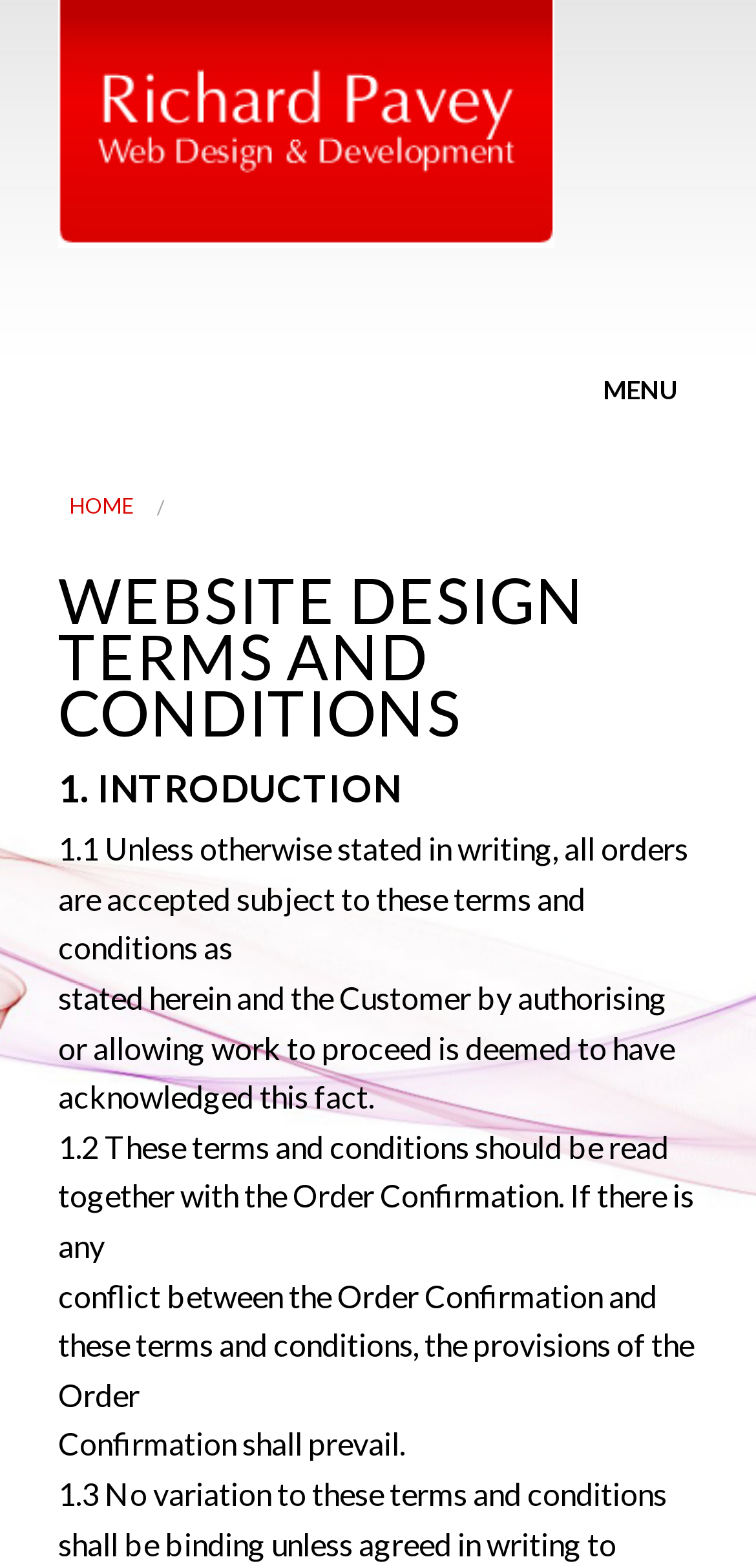Given the element description: "Menu", predict the bounding box coordinates of this UI element. The coordinates must be four float numbers between 0 and 1, given as [left, top, right, bottom].

[0.0, 0.228, 1.0, 0.27]